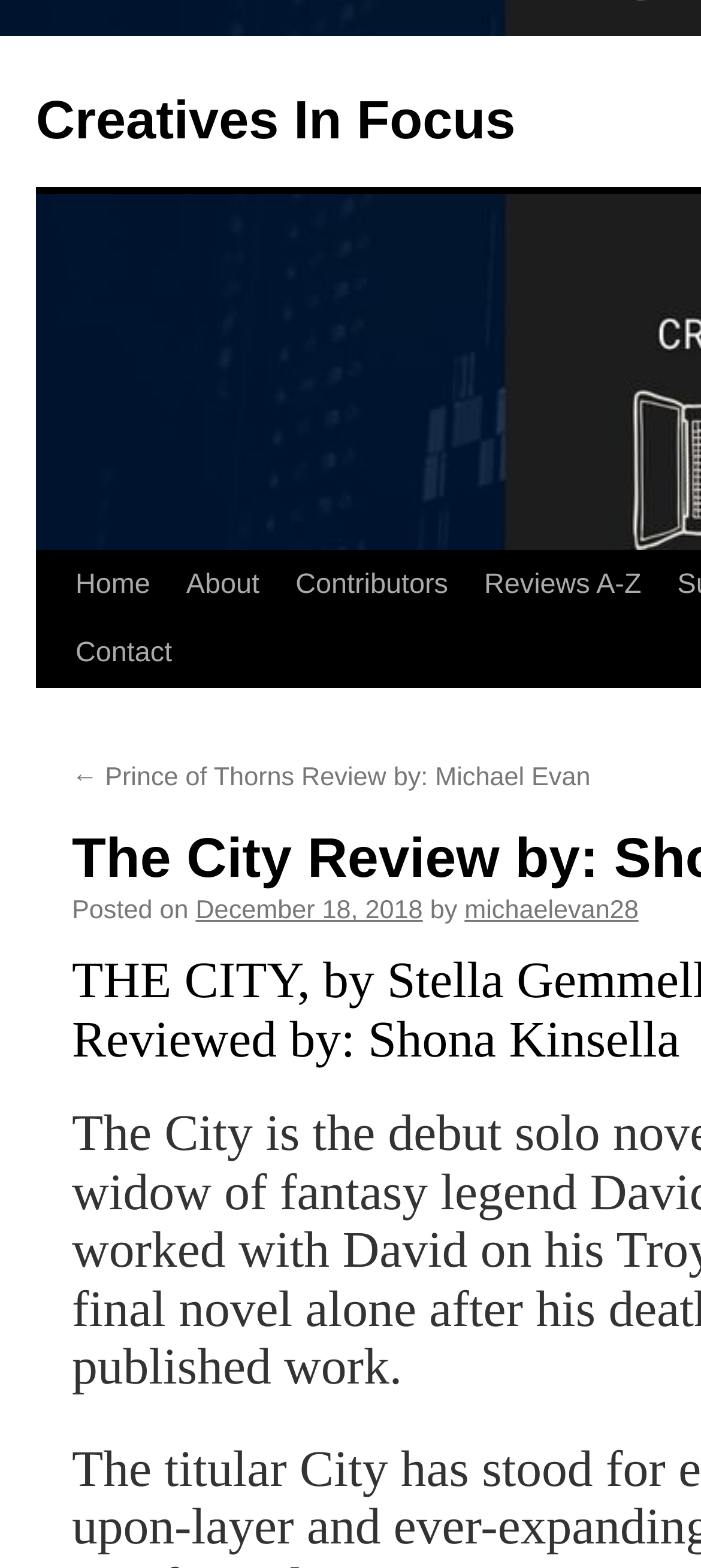Given the description of the UI element: "Reviews A-Z", predict the bounding box coordinates in the form of [left, top, right, bottom], with each value being a float between 0 and 1.

[0.594, 0.352, 0.832, 0.439]